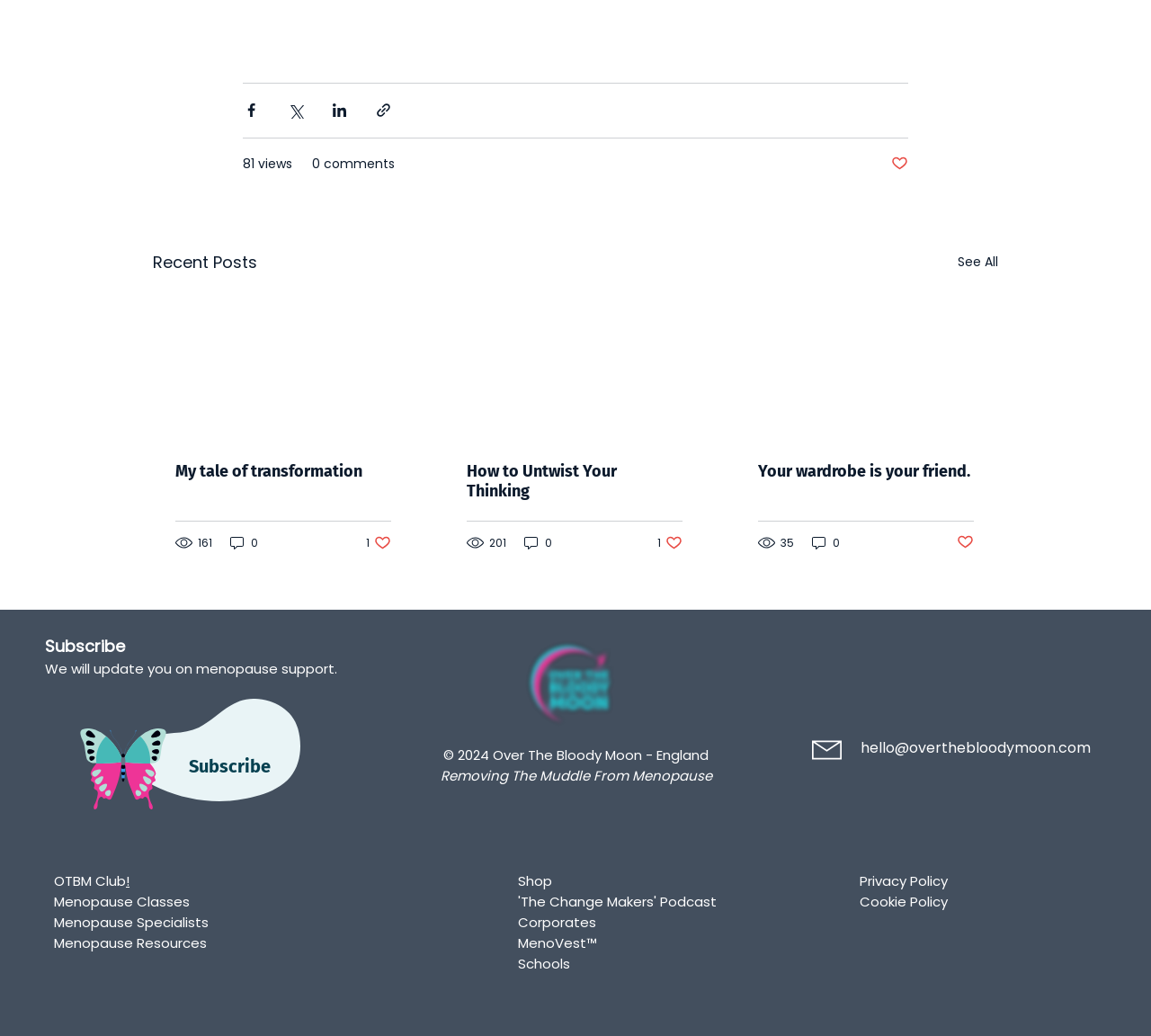Given the element description, predict the bounding box coordinates in the format (top-left x, top-left y, bottom-right x, bottom-right y). Make sure all values are between 0 and 1. Here is the element description: How to Untwist Your Thinking

[0.405, 0.445, 0.593, 0.483]